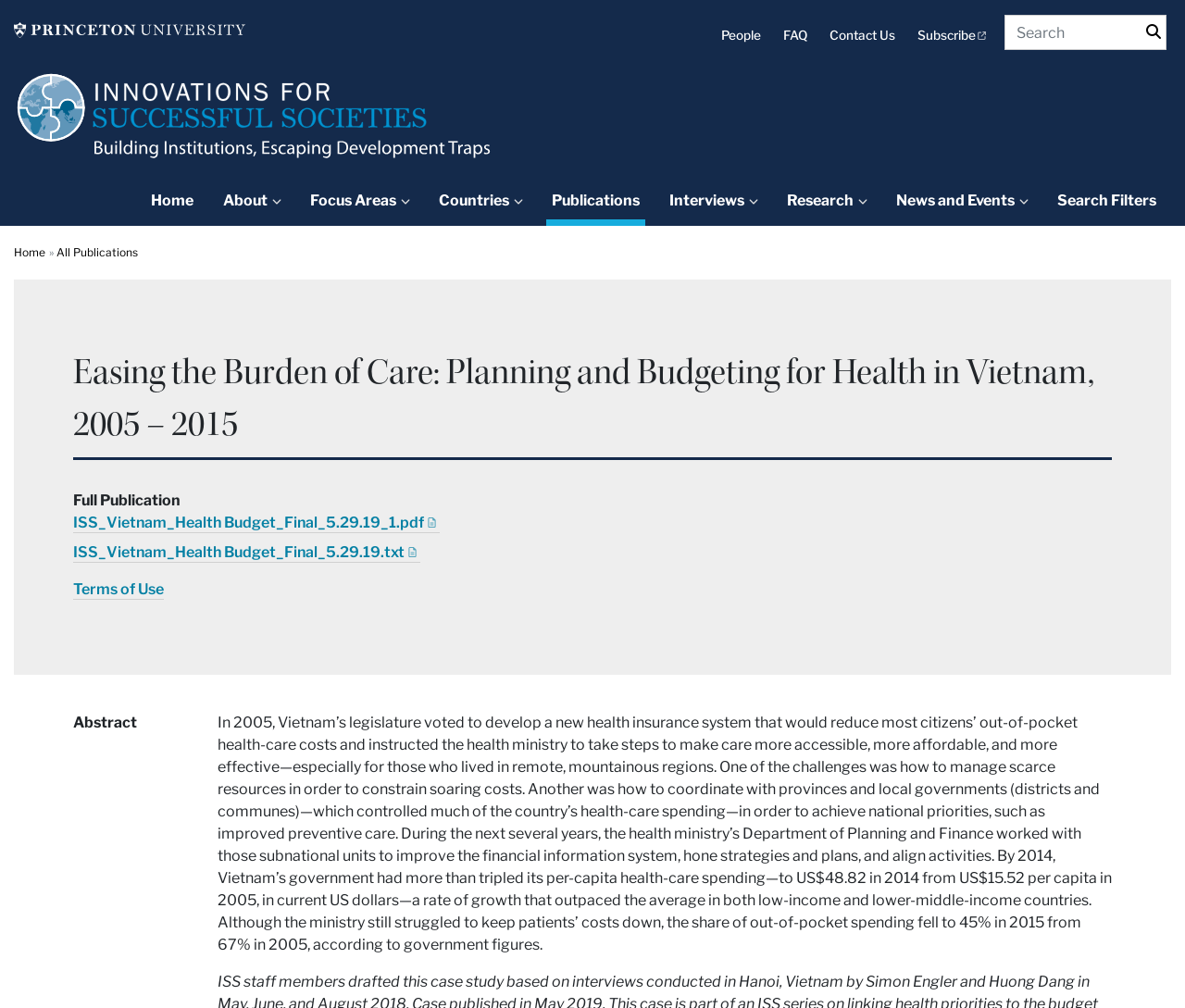Please identify the bounding box coordinates of the element's region that needs to be clicked to fulfill the following instruction: "Search for something". The bounding box coordinates should consist of four float numbers between 0 and 1, i.e., [left, top, right, bottom].

[0.848, 0.015, 0.984, 0.05]